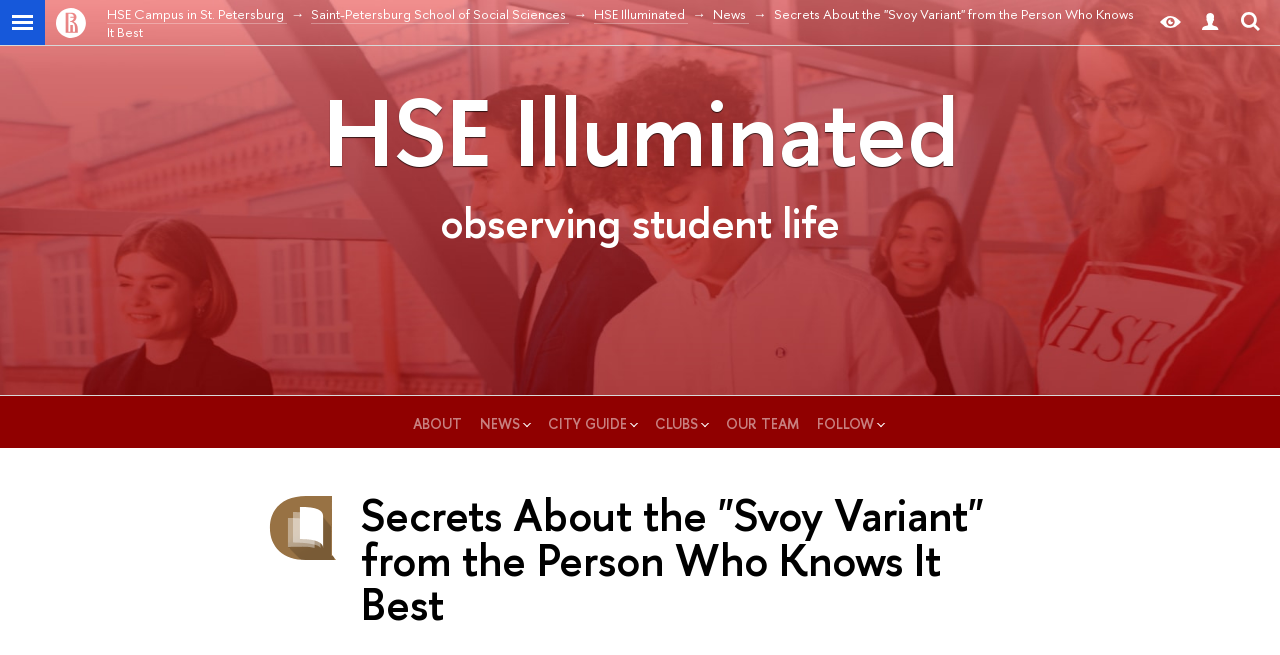Determine the bounding box coordinates of the element that should be clicked to execute the following command: "Check the news".

[0.557, 0.007, 0.585, 0.036]